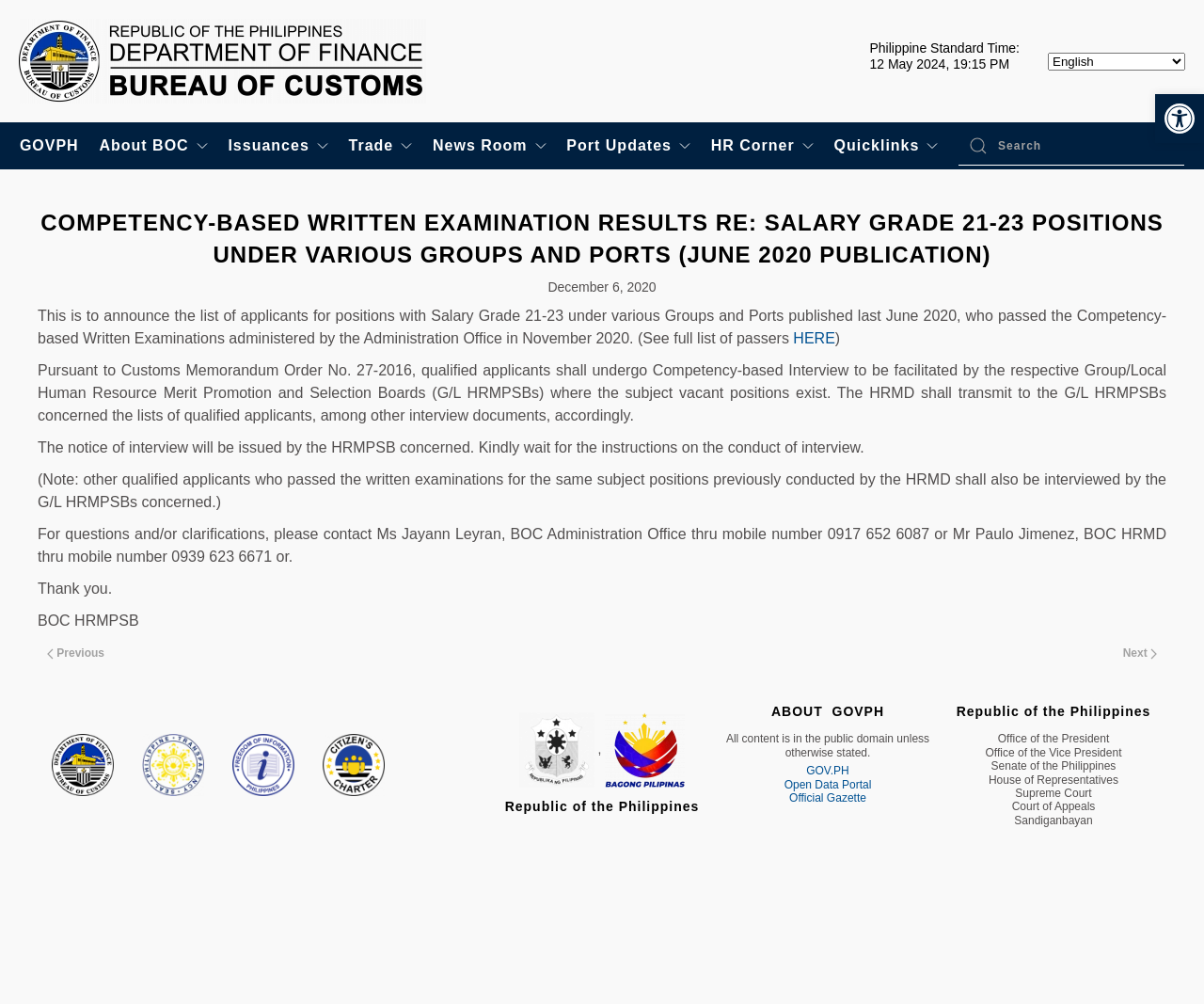How many images are there in the webpage?
Based on the image, give a concise answer in the form of a single word or short phrase.

14